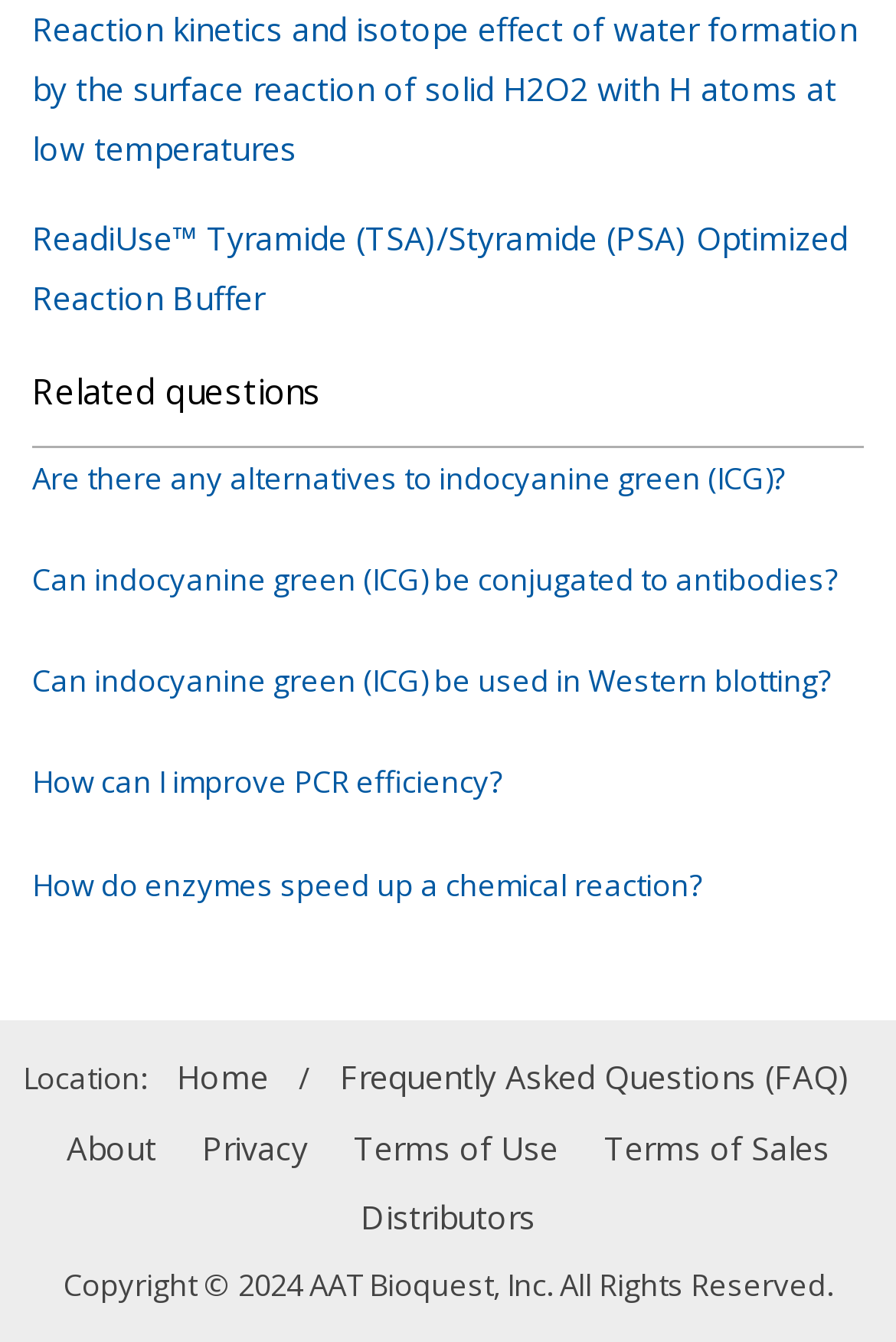Please identify the bounding box coordinates of the clickable area that will allow you to execute the instruction: "Read about reaction kinetics and isotope effect of water formation".

[0.036, 0.004, 0.956, 0.126]